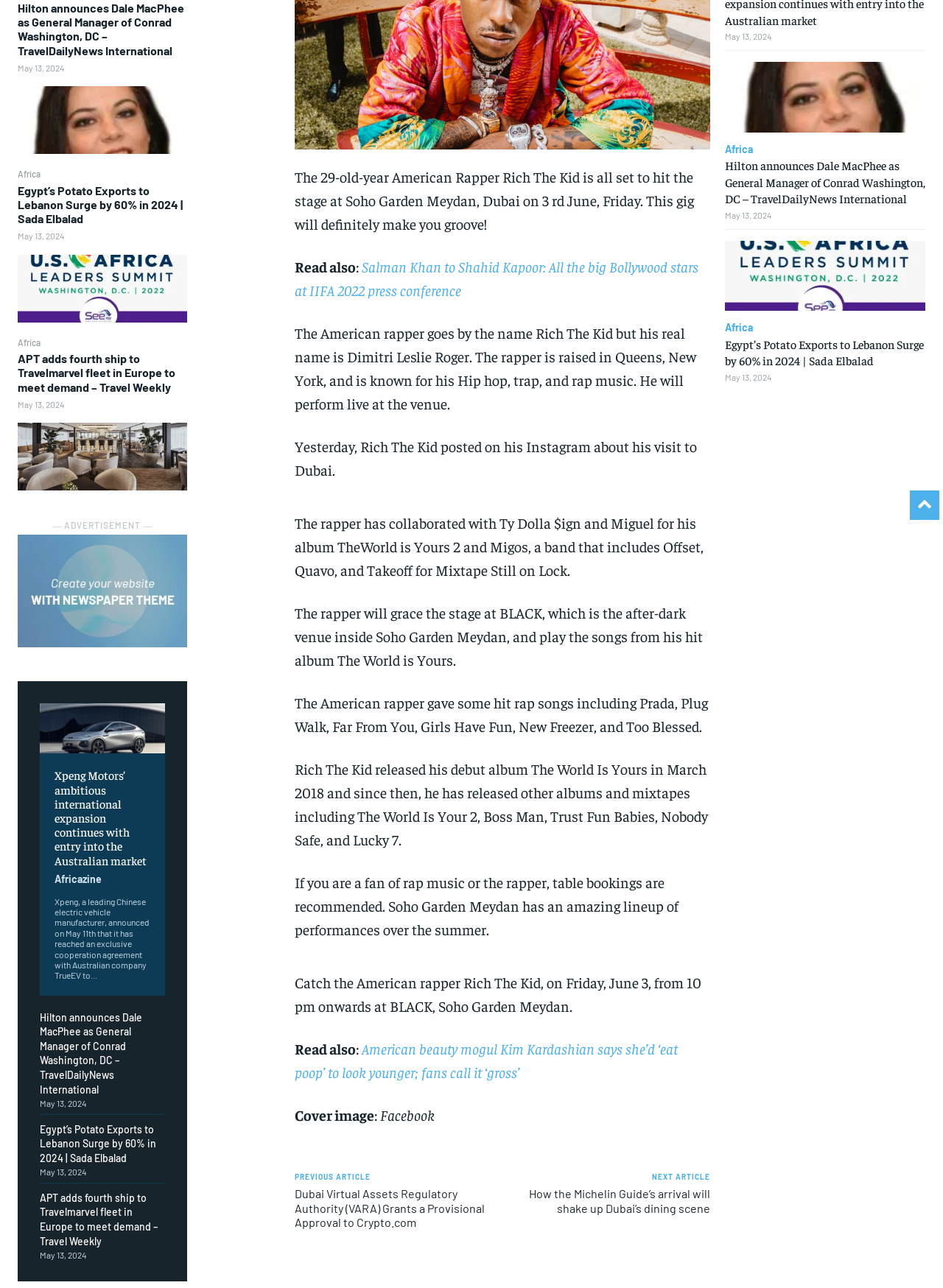For the given element description Masakhe Foundation, determine the bounding box coordinates of the UI element. The coordinates should follow the format (top-left x, top-left y, bottom-right x, bottom-right y) and be within the range of 0 to 1.

None